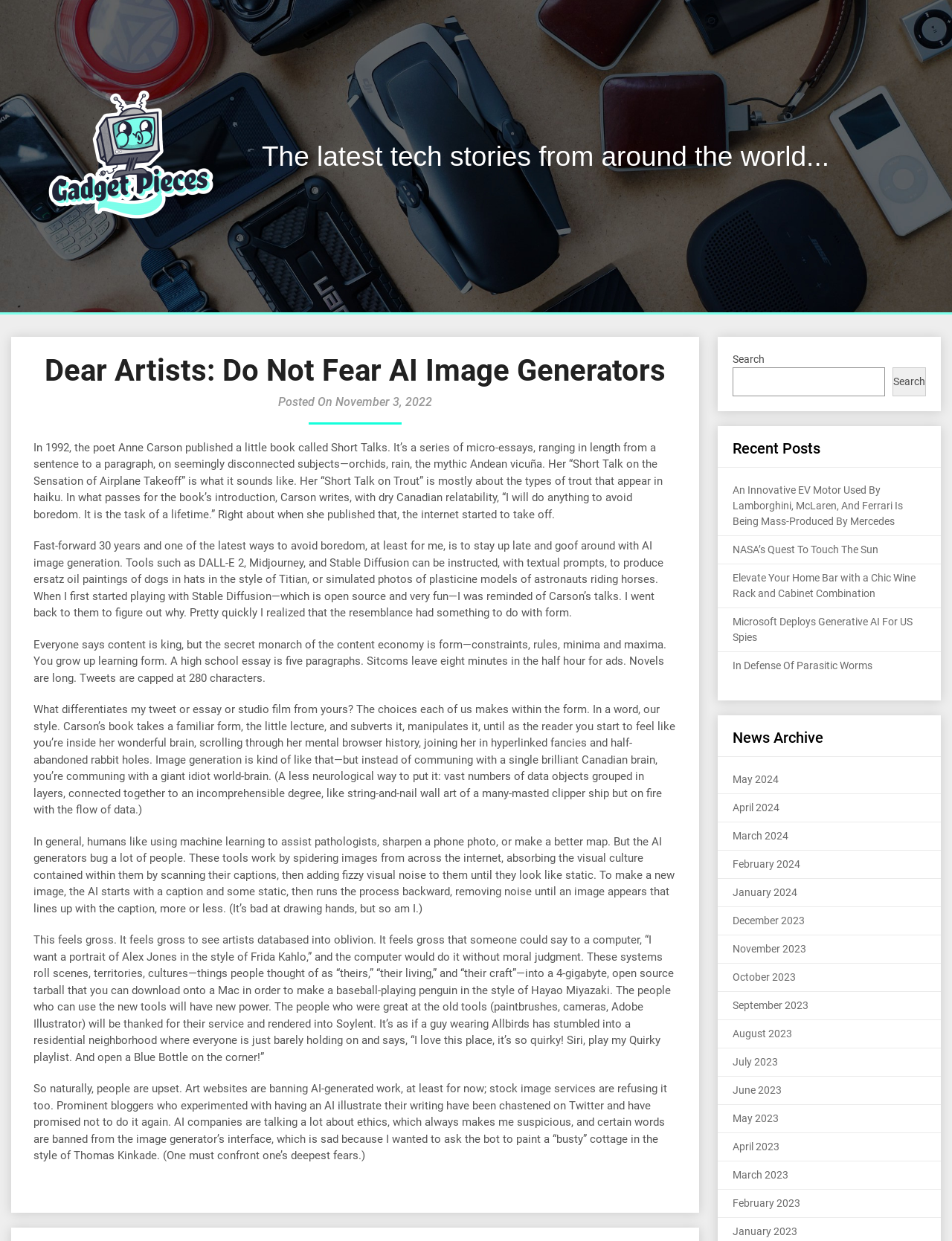What is the name of the poet mentioned in the article?
Please provide a single word or phrase based on the screenshot.

Anne Carson